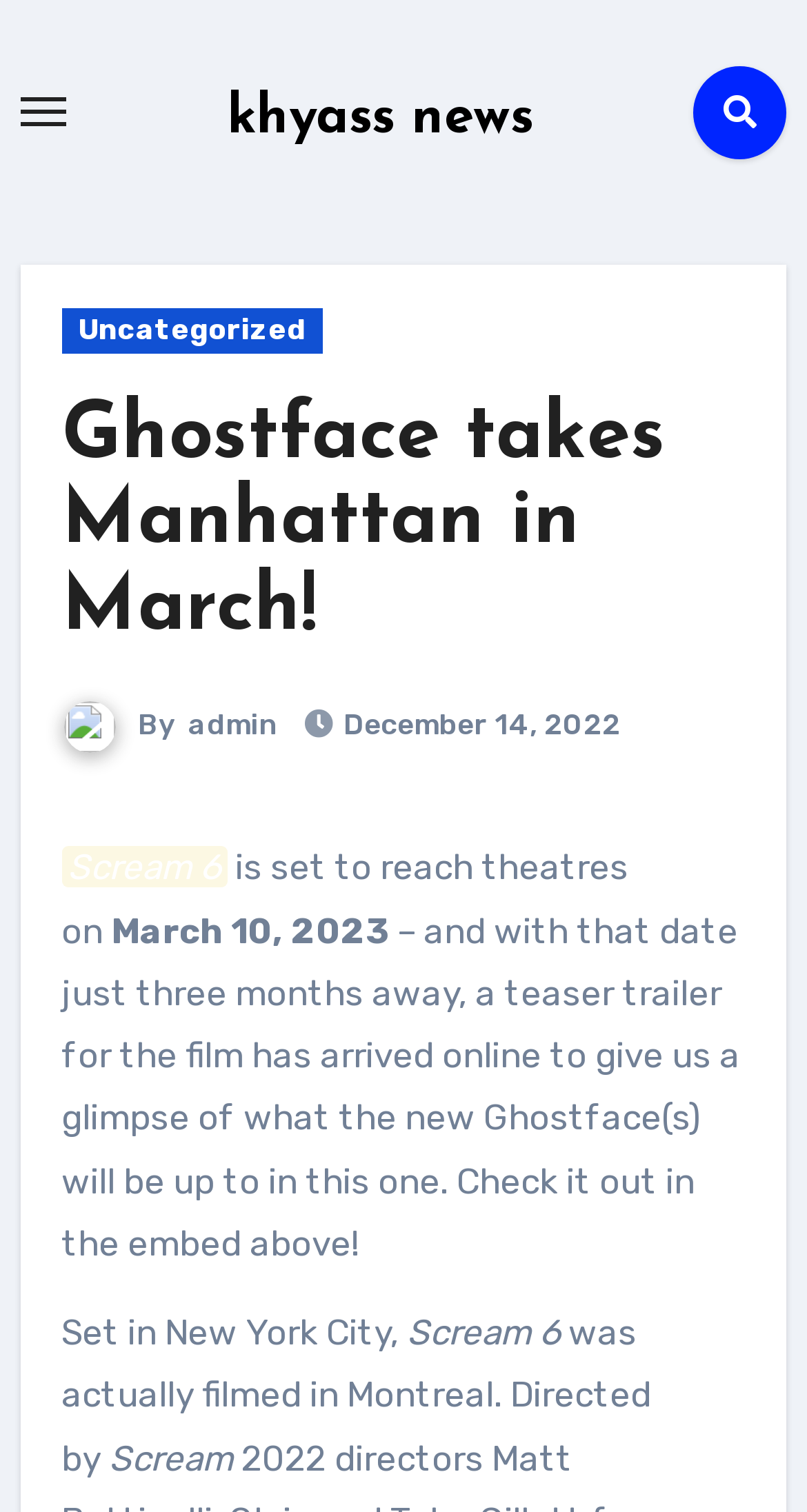Given the element description Uncategorized, identify the bounding box coordinates for the UI element on the webpage screenshot. The format should be (top-left x, top-left y, bottom-right x, bottom-right y), with values between 0 and 1.

[0.076, 0.203, 0.399, 0.233]